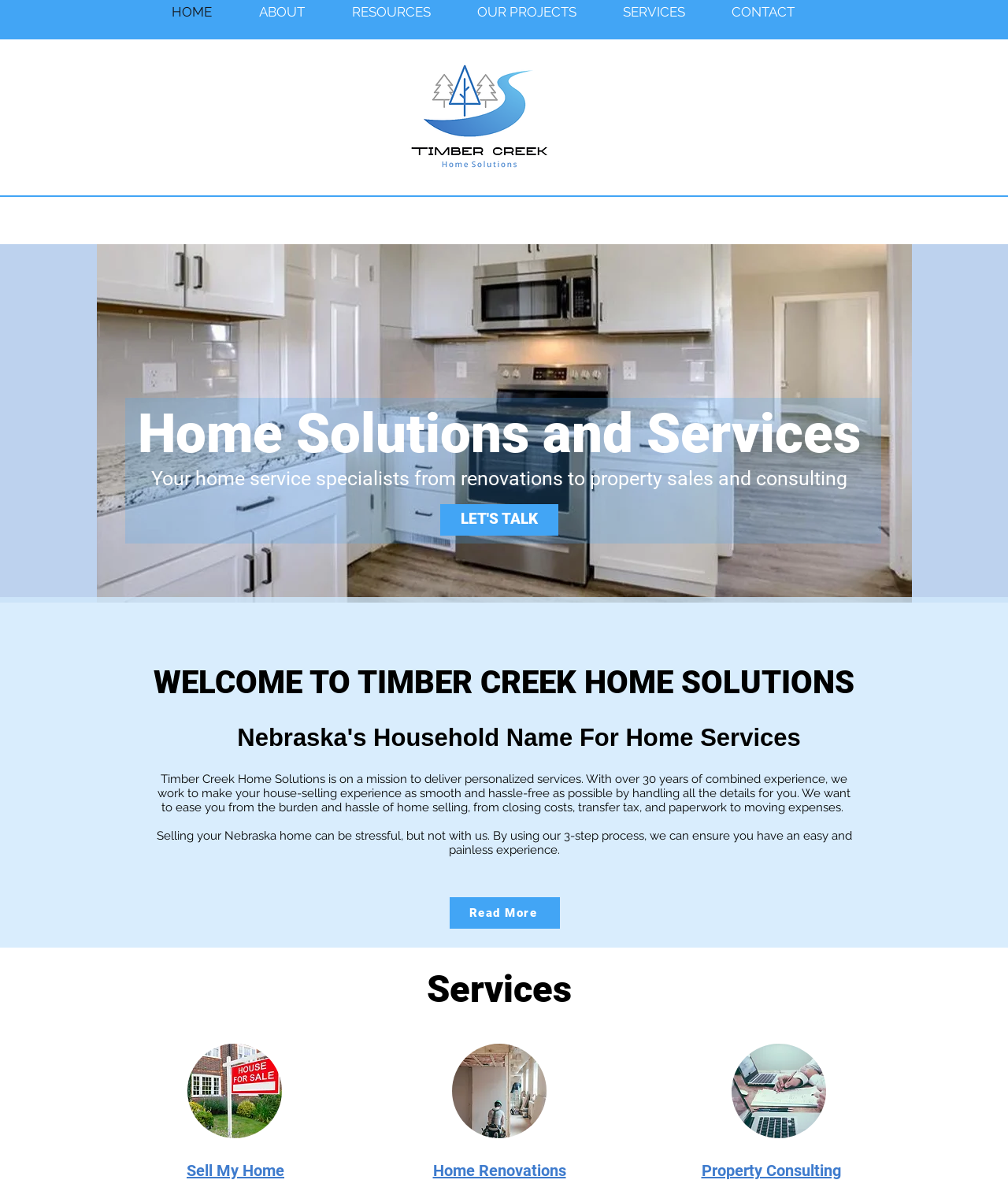Pinpoint the bounding box coordinates of the clickable element needed to complete the instruction: "Click LET'S TALK". The coordinates should be provided as four float numbers between 0 and 1: [left, top, right, bottom].

[0.437, 0.423, 0.554, 0.45]